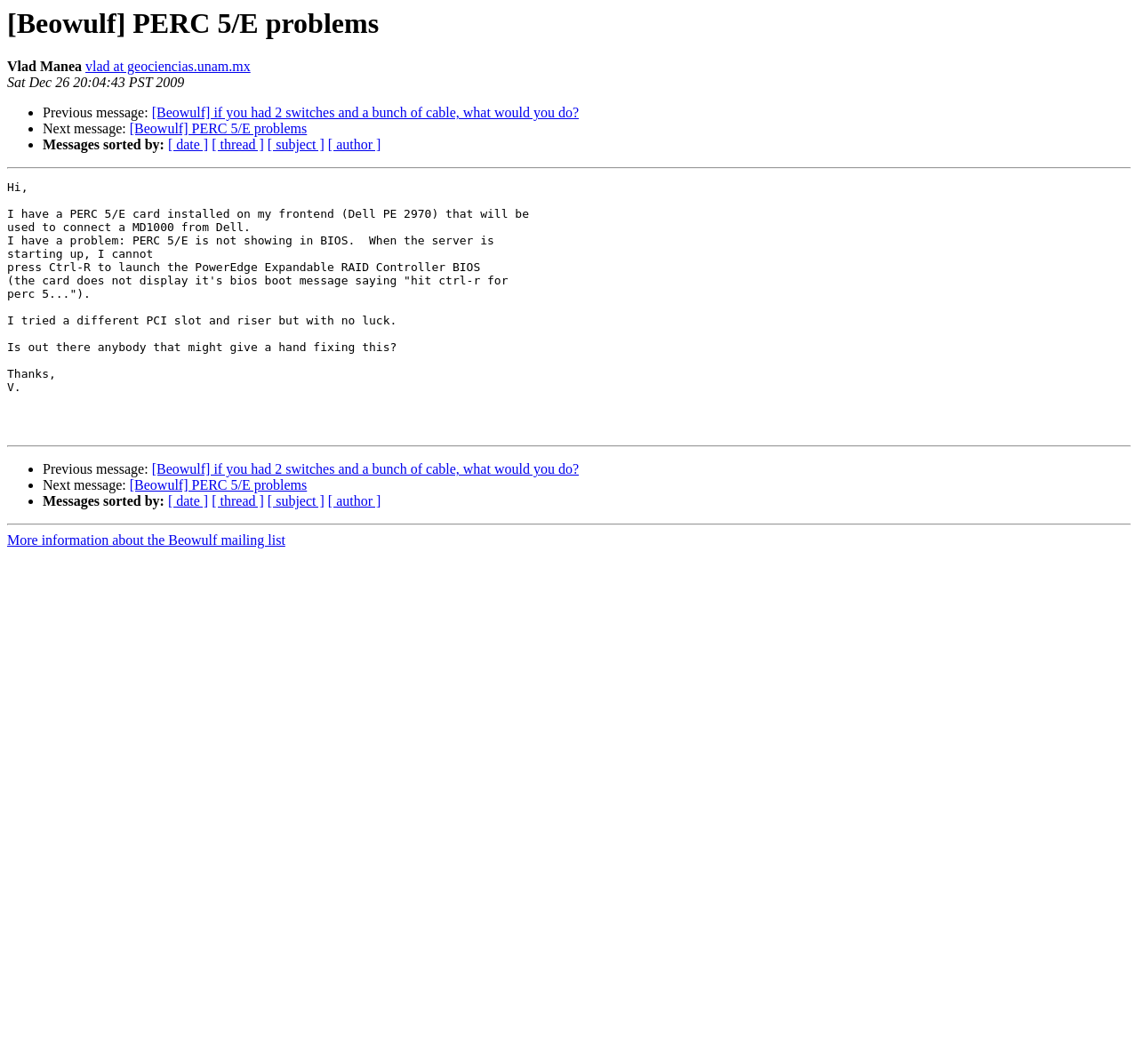Who is the author of the message?
Using the visual information, answer the question in a single word or phrase.

Vlad Manea